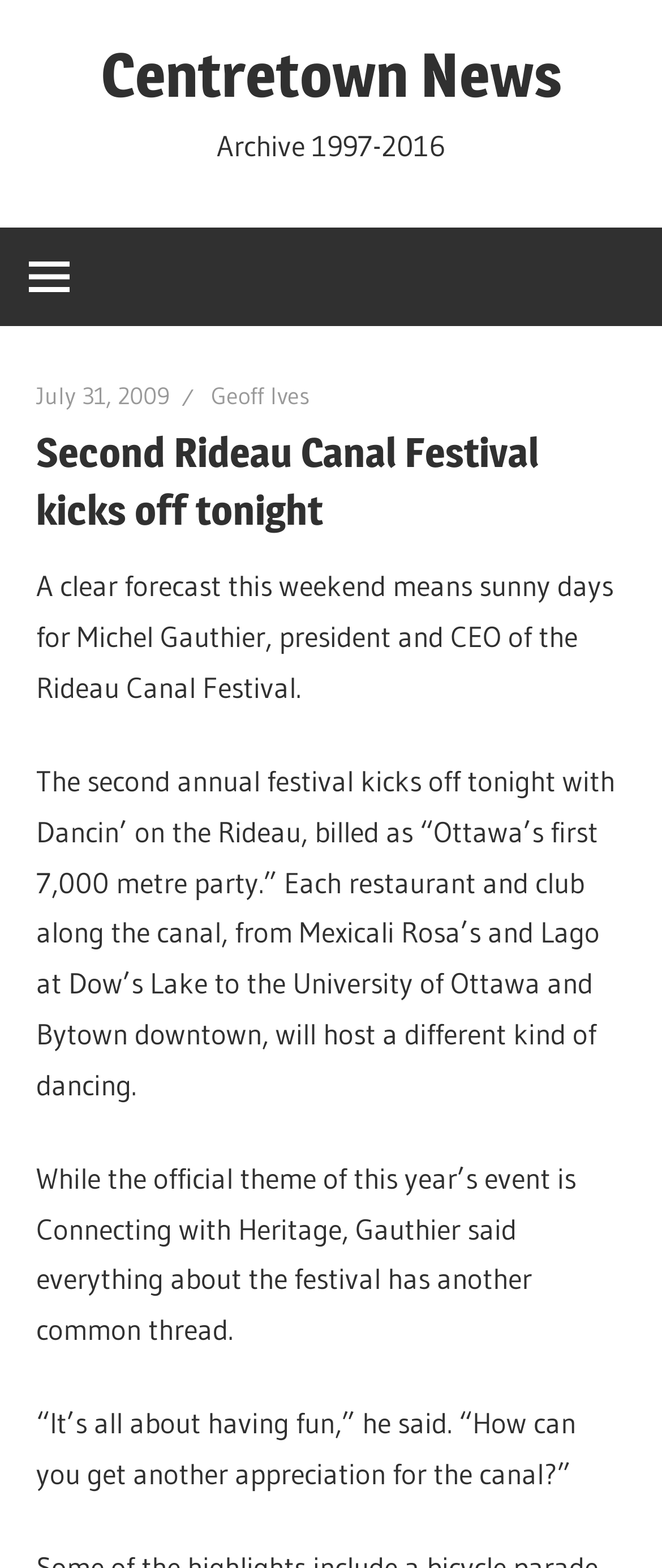What is the date mentioned in the link?
Refer to the image and respond with a one-word or short-phrase answer.

July 31, 2009